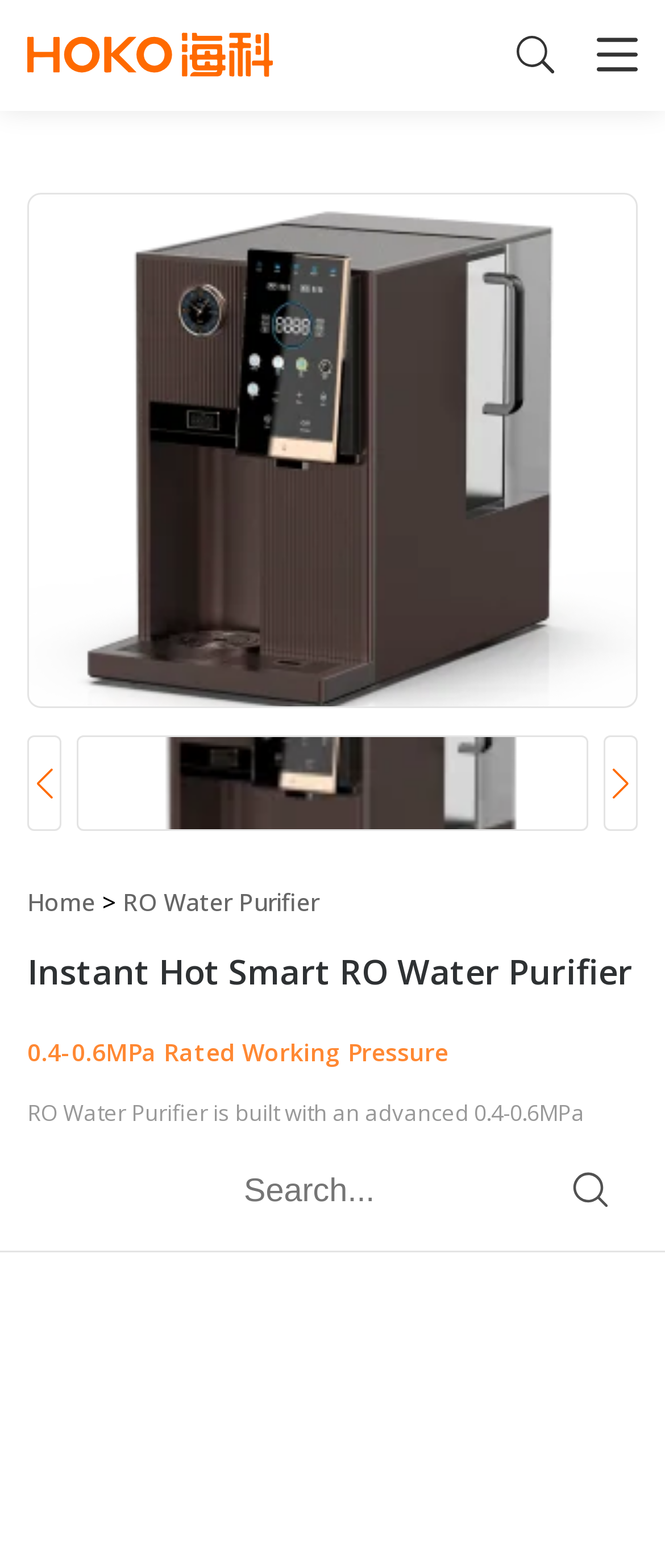Look at the image and give a detailed response to the following question: What is the name of the company?

The name of the company is Hoko, which is mentioned as a link at the top of the webpage.